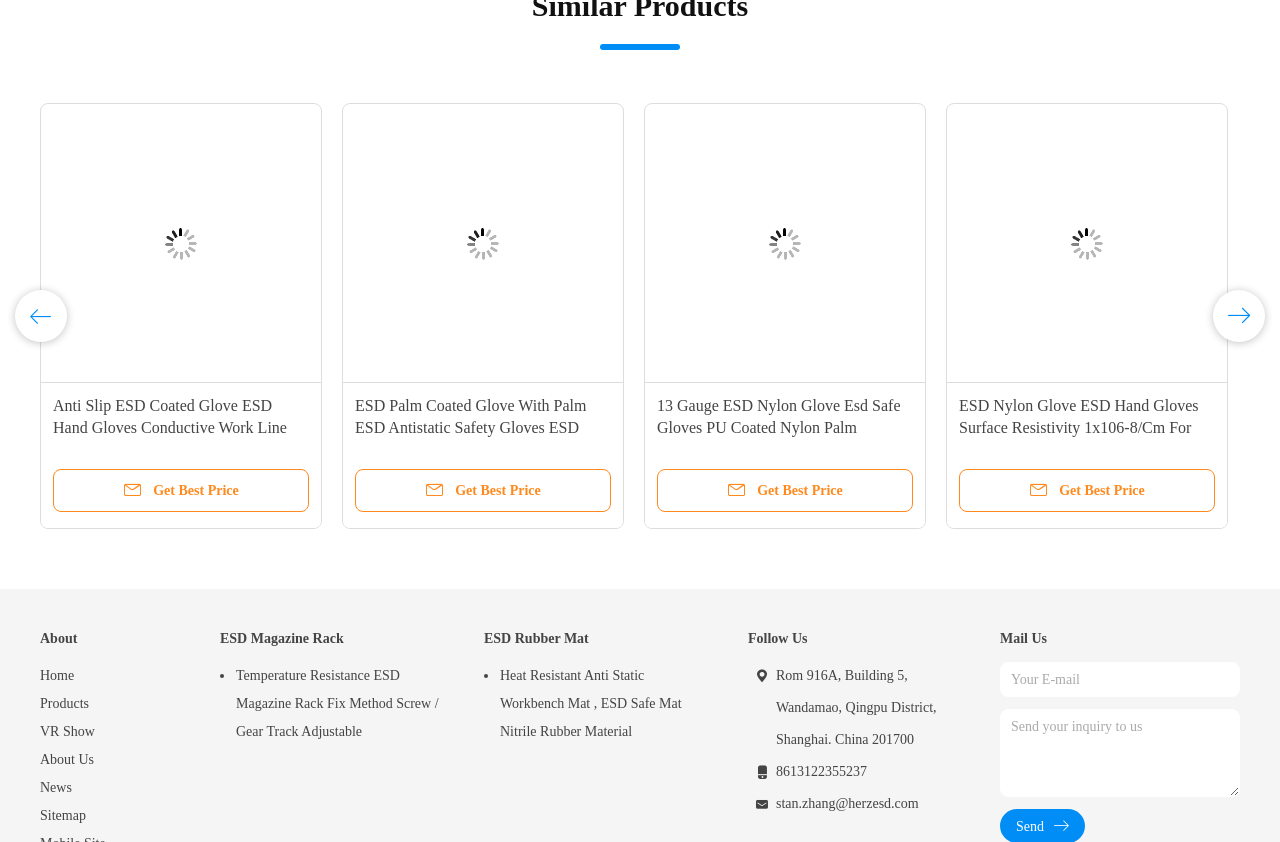Respond with a single word or phrase to the following question:
What type of navigation menu is provided on this webpage?

Horizontal menu